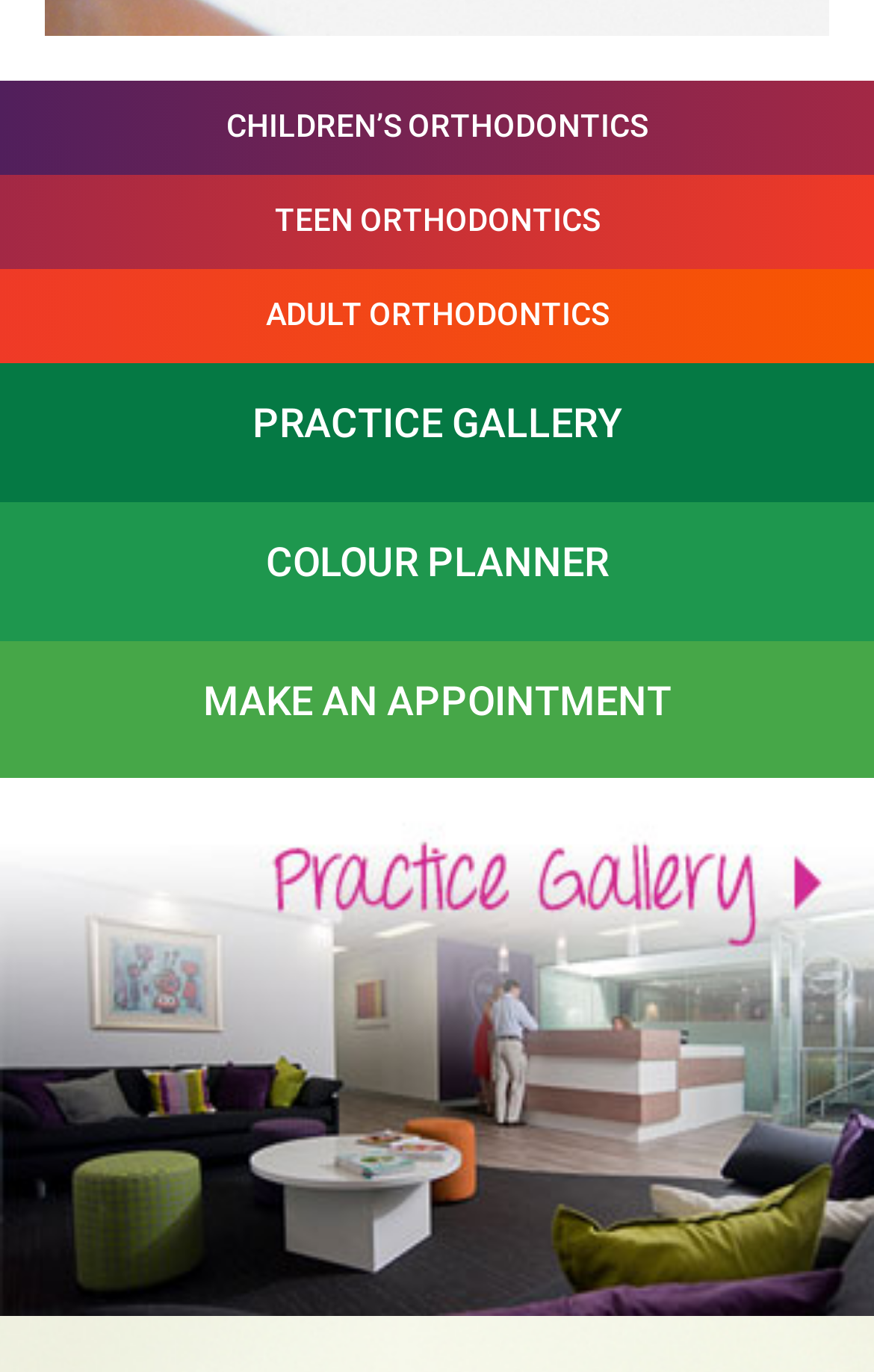Give a one-word or one-phrase response to the question: 
How many types of orthodontics are listed?

3